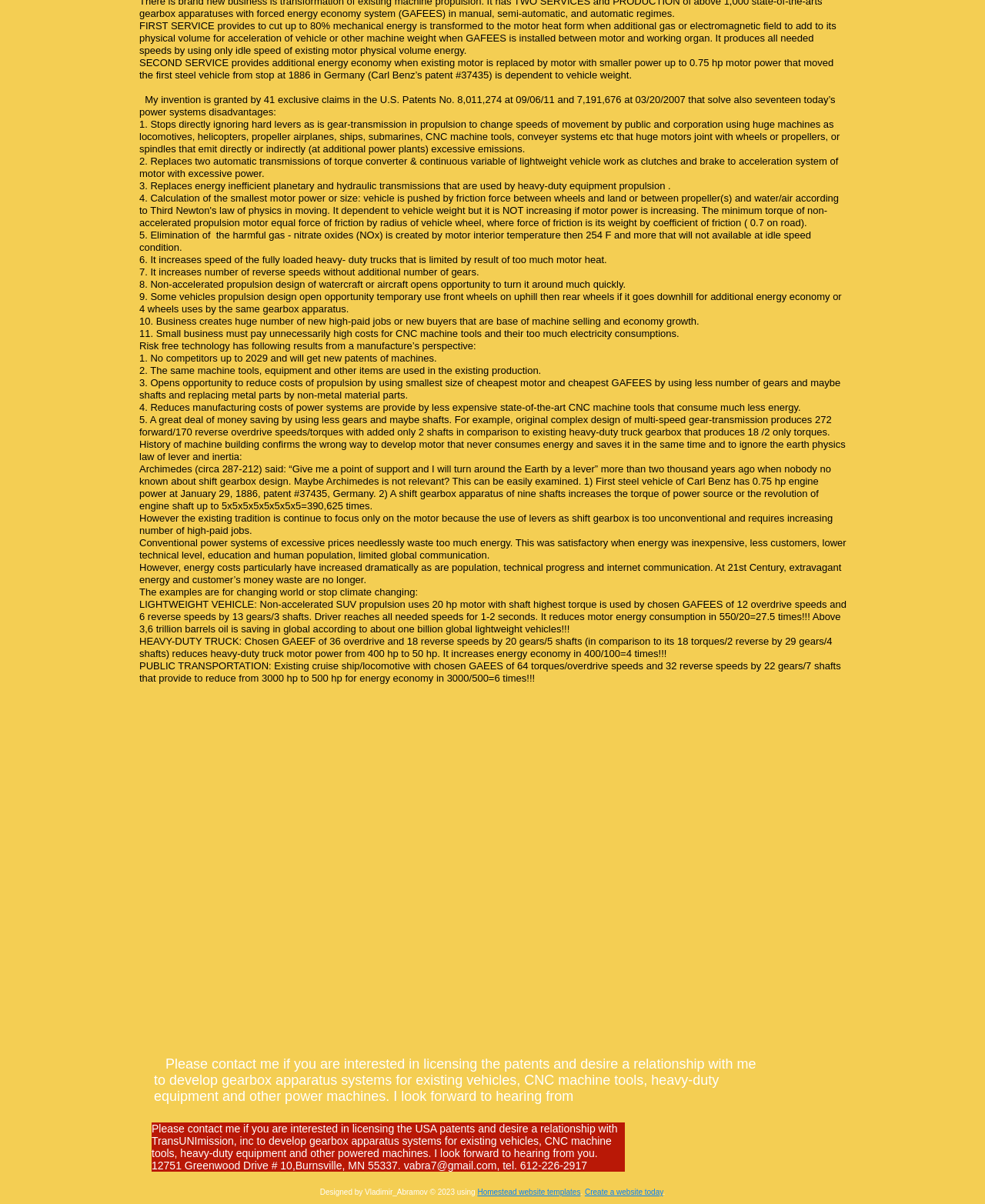Determine the bounding box coordinates of the UI element described below. Use the format (top-left x, top-left y, bottom-right x, bottom-right y) with floating point numbers between 0 and 1: Homestead website templates

[0.485, 0.987, 0.589, 0.994]